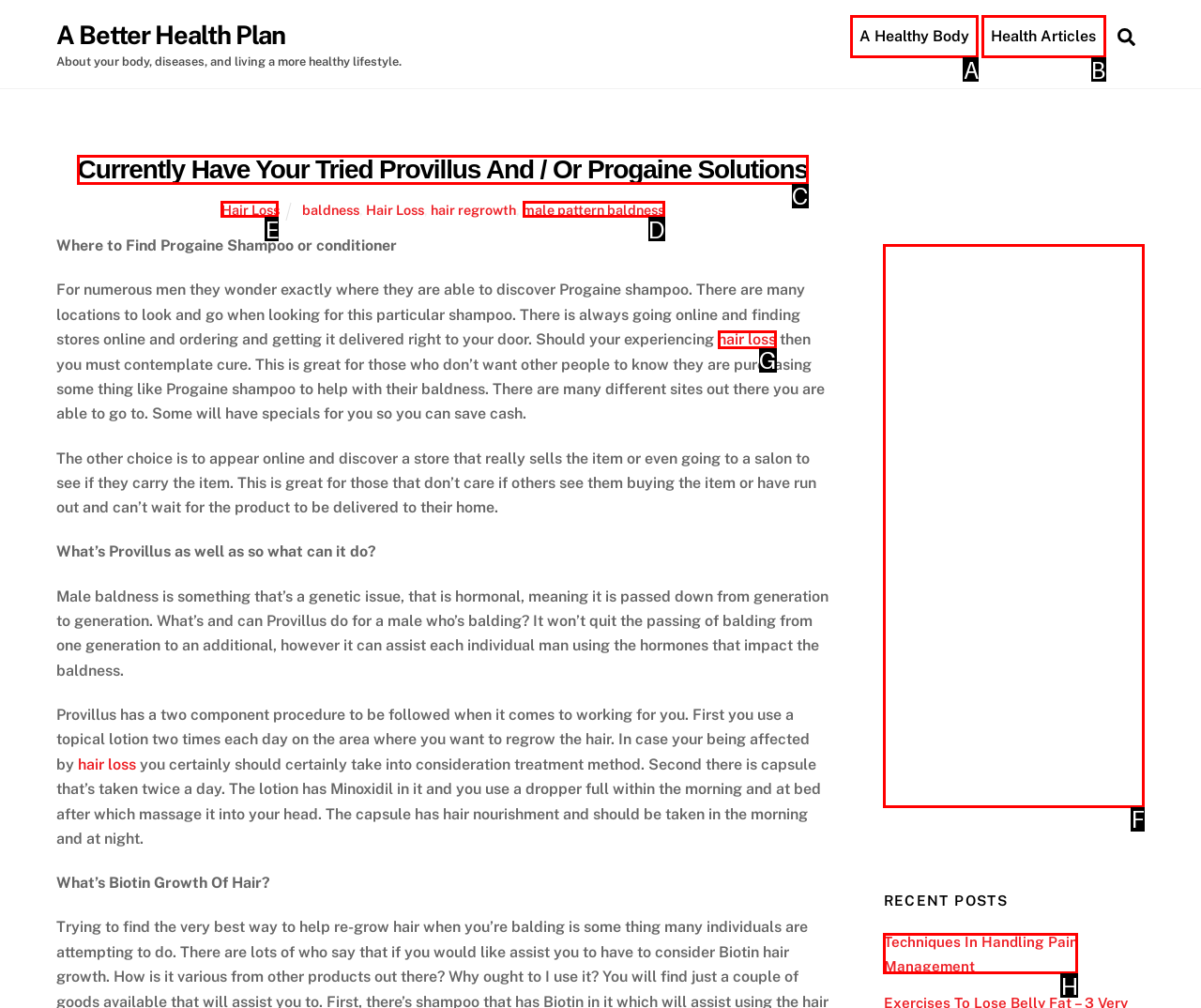Identify the appropriate lettered option to execute the following task: Read about 'Hair Loss'
Respond with the letter of the selected choice.

E